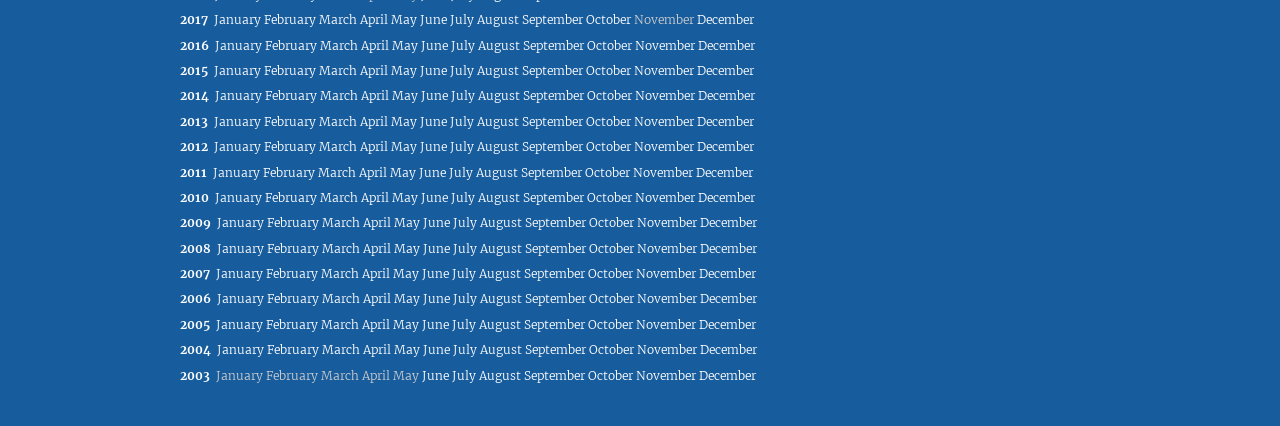Please give a succinct answer using a single word or phrase:
What is the first month of 2017?

January